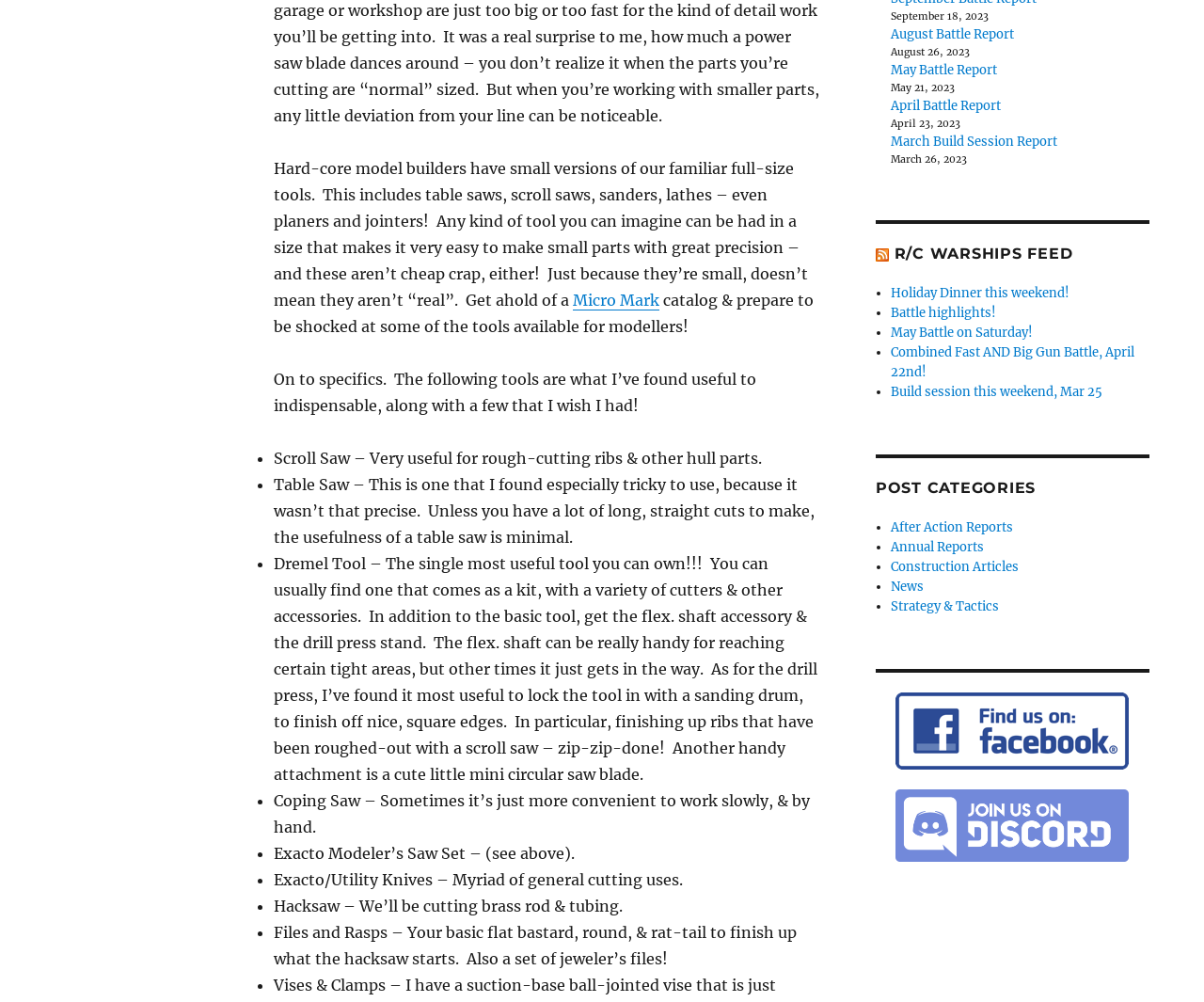From the webpage screenshot, predict the bounding box coordinates (top-left x, top-left y, bottom-right x, bottom-right y) for the UI element described here: Construction Articles

[0.74, 0.558, 0.846, 0.574]